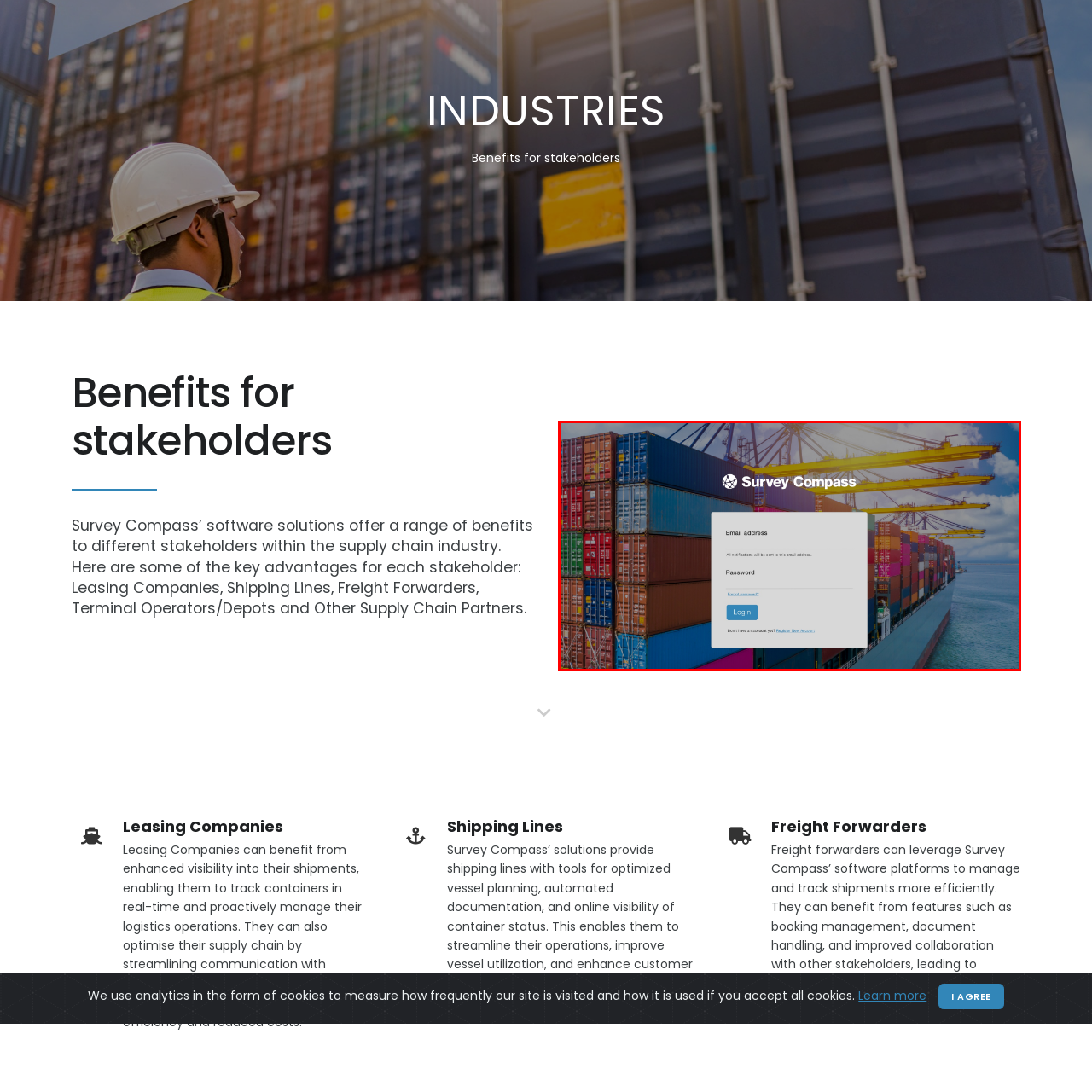What is the purpose of the 'forgotten password' option?
Look at the image contained within the red bounding box and provide a detailed answer based on the visual details you can infer from it.

The 'forgotten password' option is provided below the password field to facilitate user support, allowing users to recover their passwords in case they forget them.